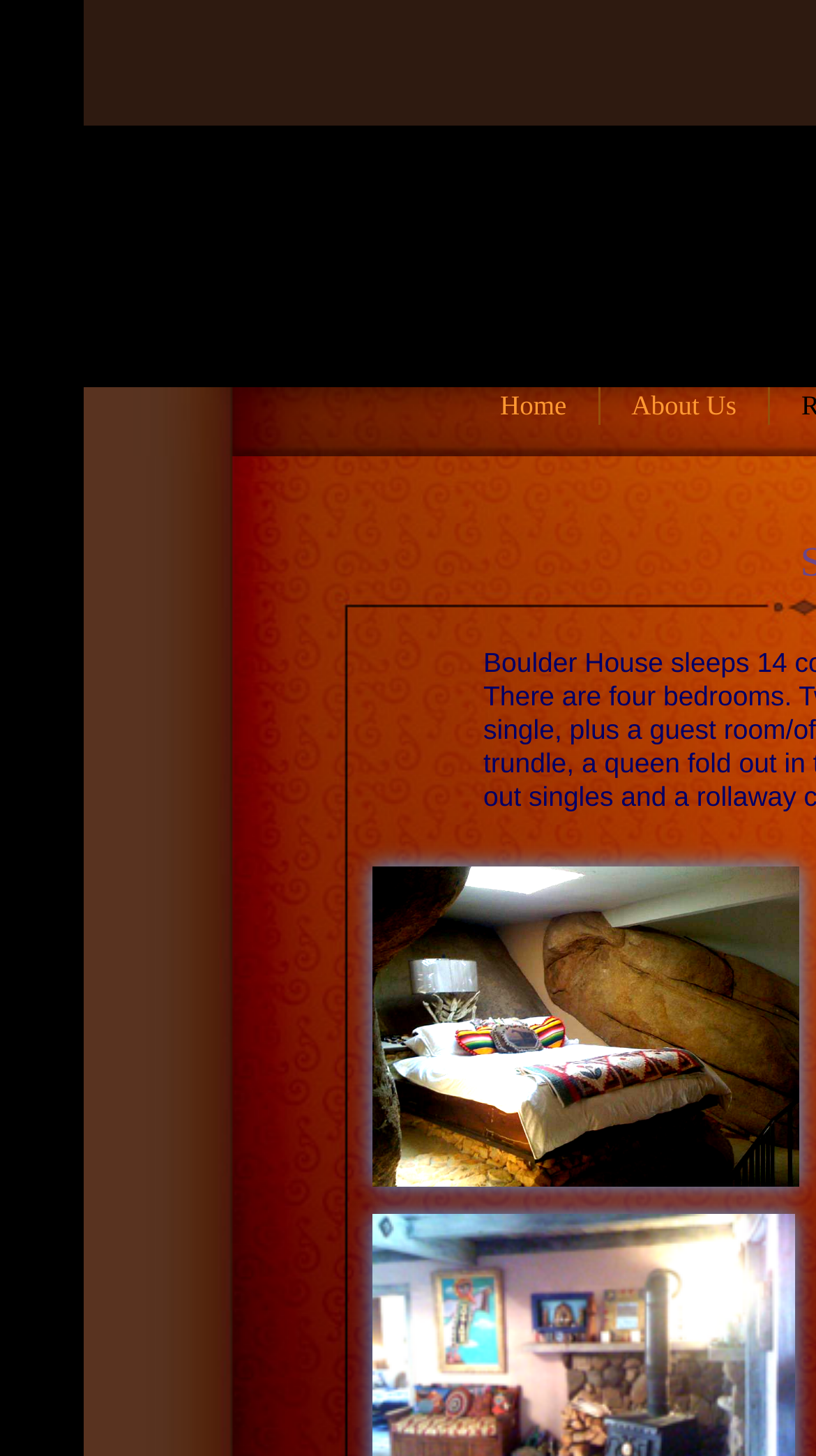How many navigation links are there?
Based on the image content, provide your answer in one word or a short phrase.

3